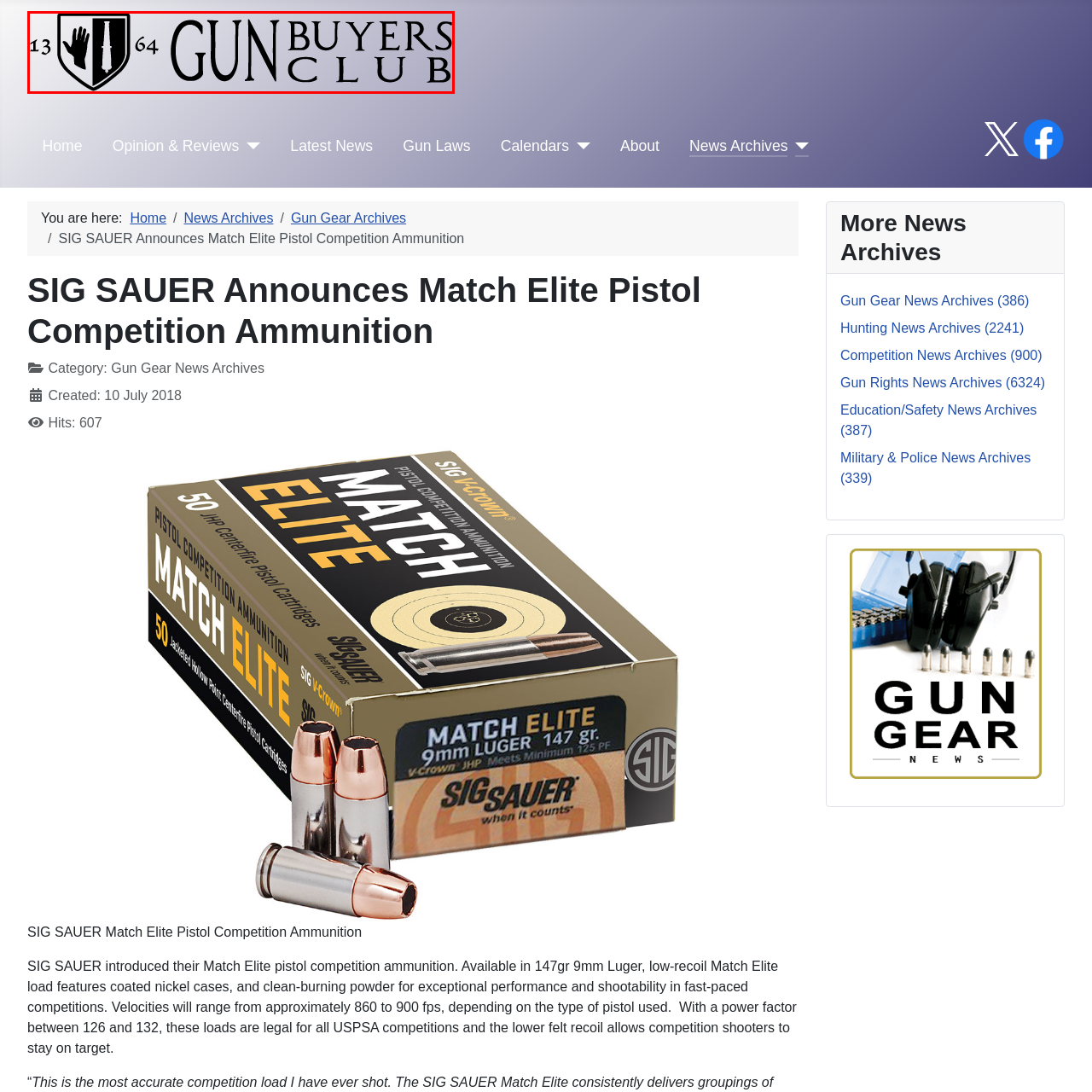Give a detailed account of the picture within the red bounded area.

This image features the logo of the "Gun Buyers Club." The design incorporates a stylized shield that includes a hand and a firearm silhouette, symbolizing safety and firearm ownership. The name "GUN BUYERS CLUB" is prominently displayed, emphasizing the community and membership aspect of the organization. The logo also features the numbers "13" and "64," which may have specific significance to the brand or its heritage. The overall aesthetic combines elements of strength and community, appealing to enthusiasts and buyers of firearms.